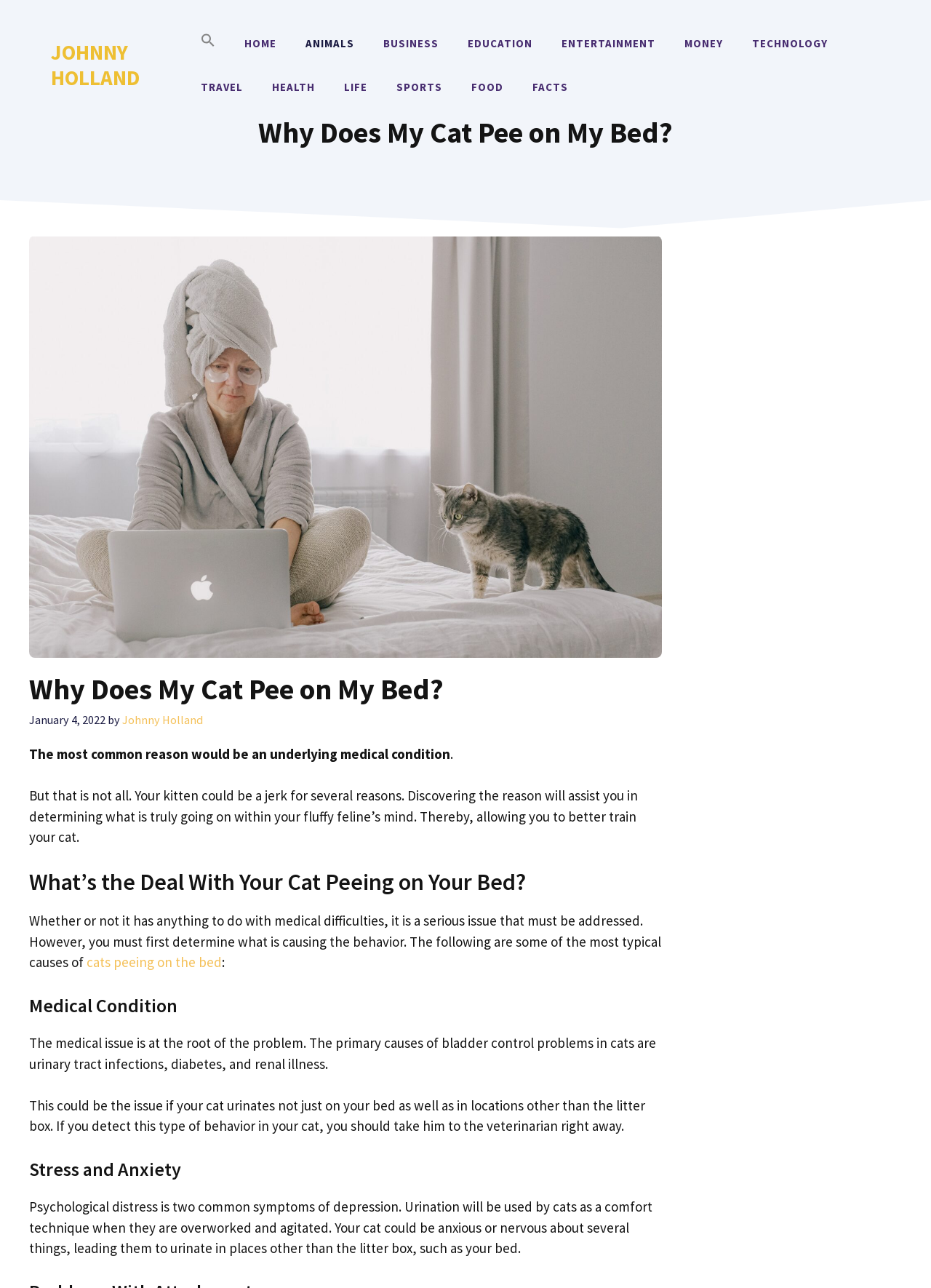How many categories are in the navigation menu?
Based on the visual information, provide a detailed and comprehensive answer.

The navigation menu is located at the top of the webpage, and it contains 12 categories: HOME, ANIMALS, BUSINESS, EDUCATION, ENTERTAINMENT, MONEY, TECHNOLOGY, TRAVEL, HEALTH, LIFE, SPORTS, and FOOD.